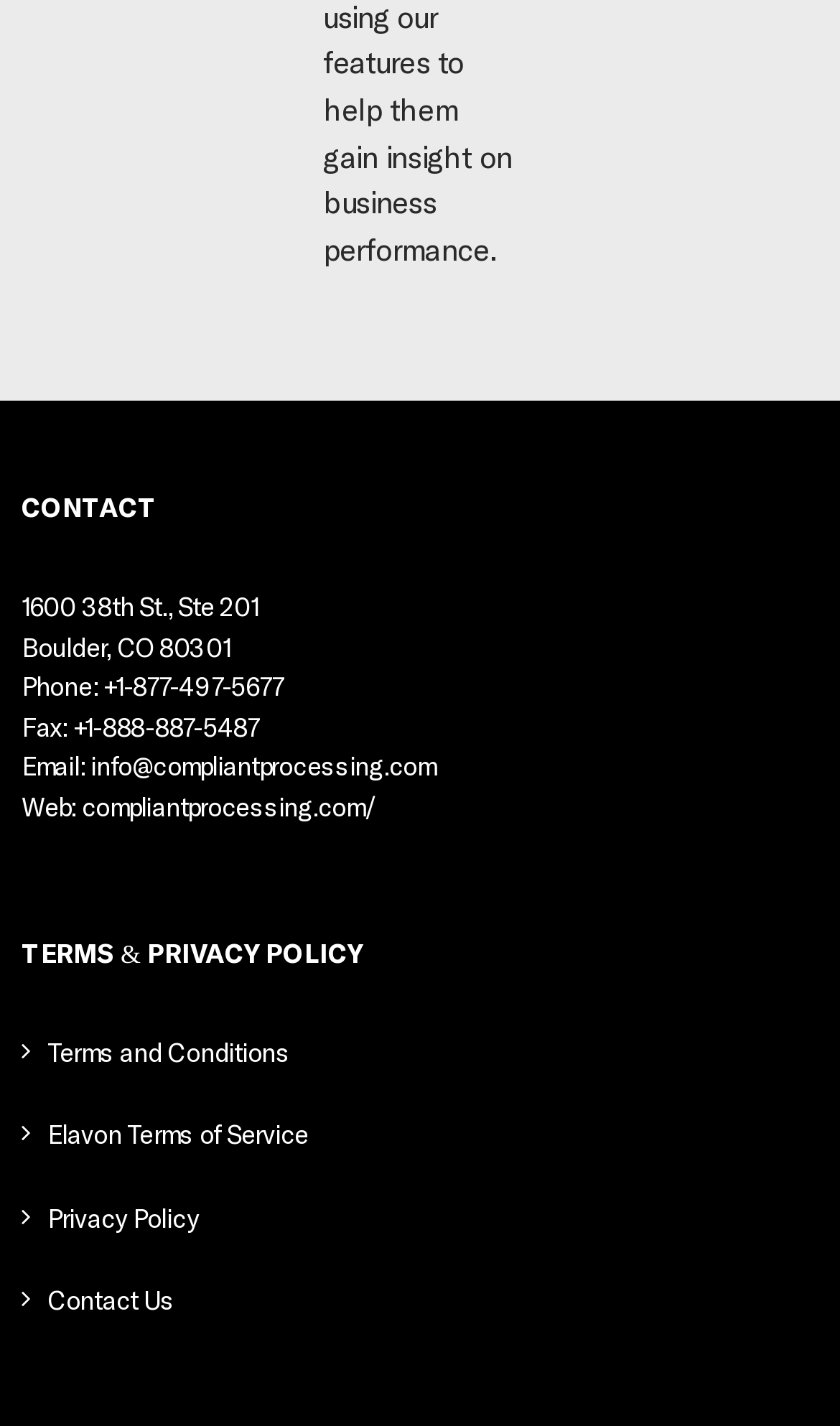Based on the visual content of the image, answer the question thoroughly: What is the company's email address?

The email address can be found in the 'CONTACT' section, where it is listed as 'Email:' followed by the address 'info@compliantprocessing.com'.